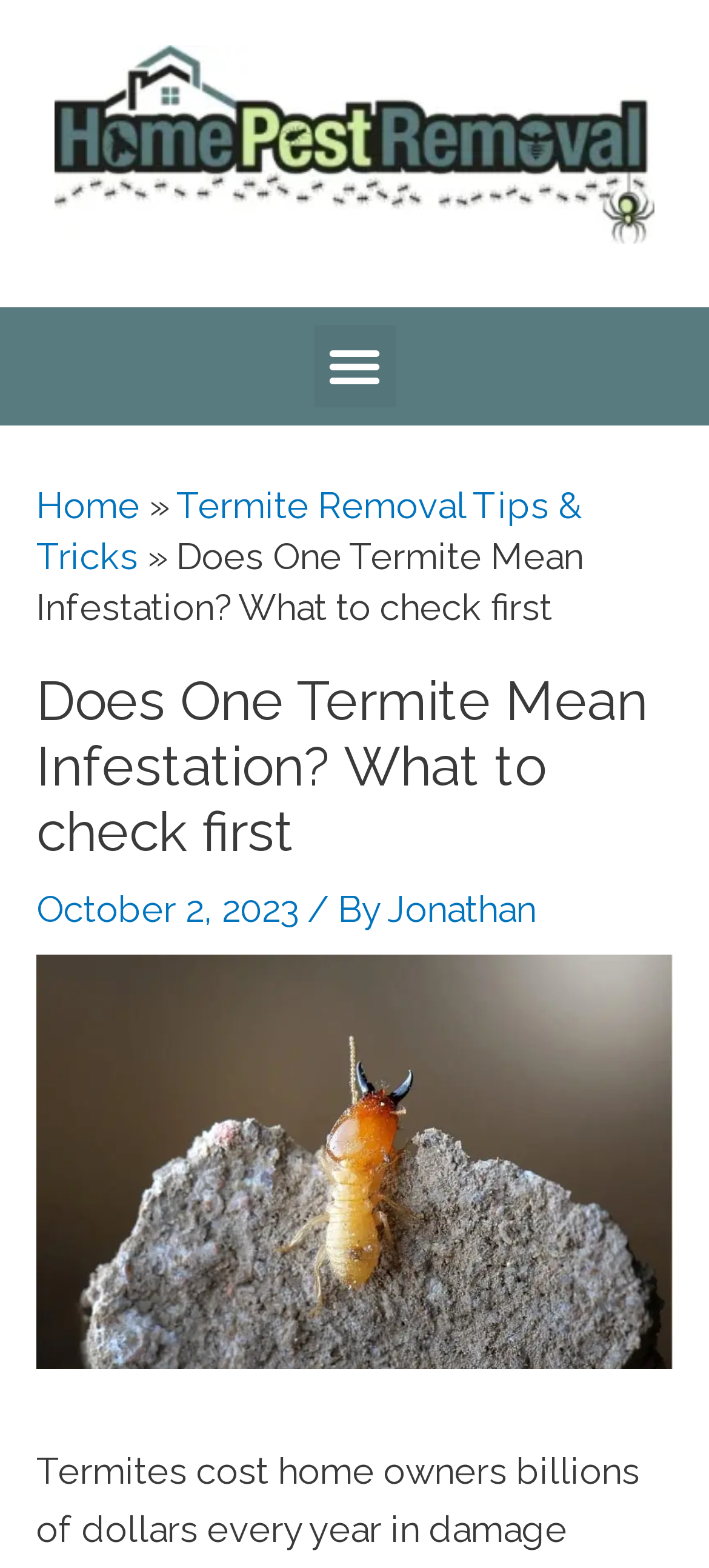From the given element description: "Jonathan", find the bounding box for the UI element. Provide the coordinates as four float numbers between 0 and 1, in the order [left, top, right, bottom].

[0.546, 0.566, 0.756, 0.594]